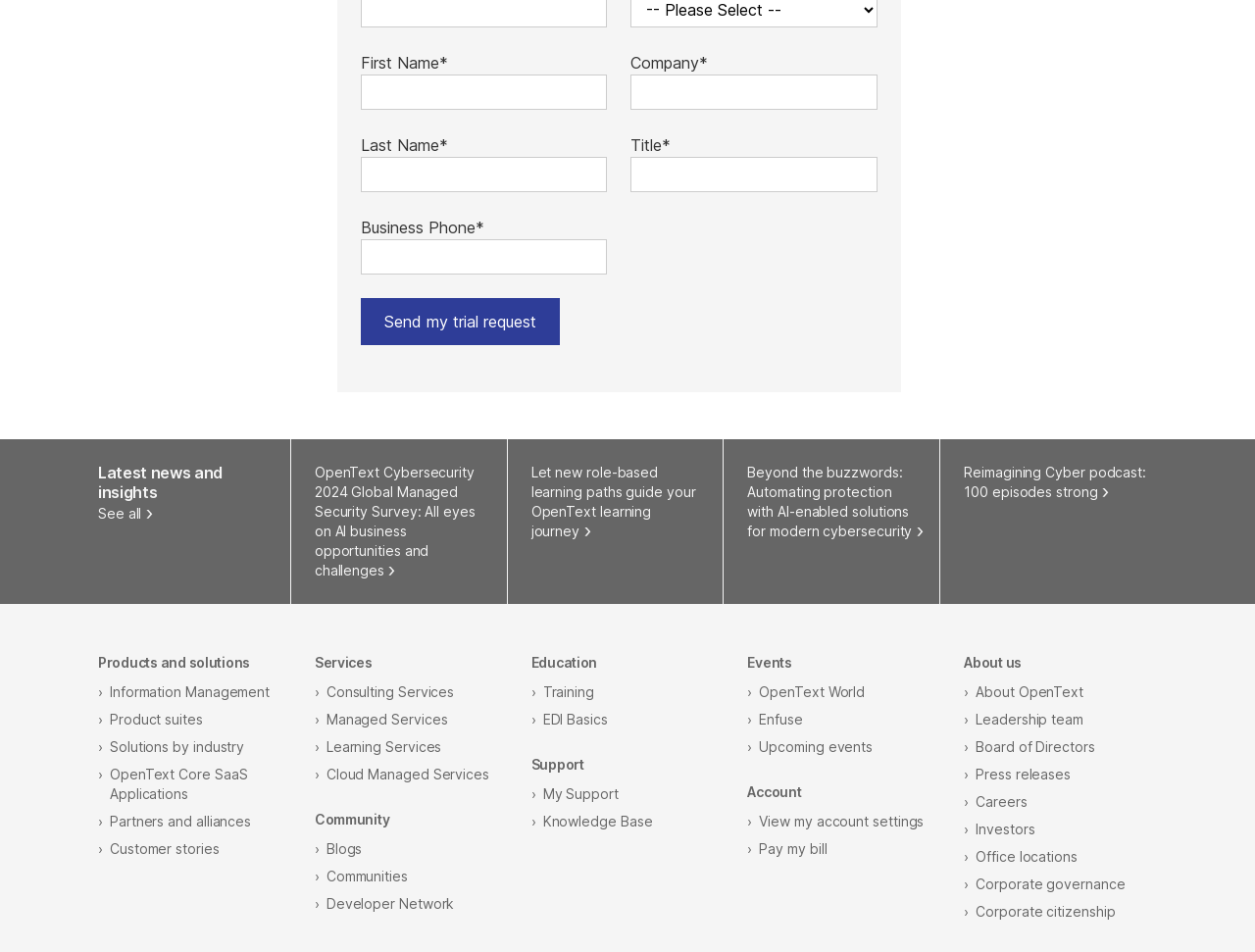Based on the element description: "Communities", identify the bounding box coordinates for this UI element. The coordinates must be four float numbers between 0 and 1, listed as [left, top, right, bottom].

[0.26, 0.911, 0.325, 0.929]